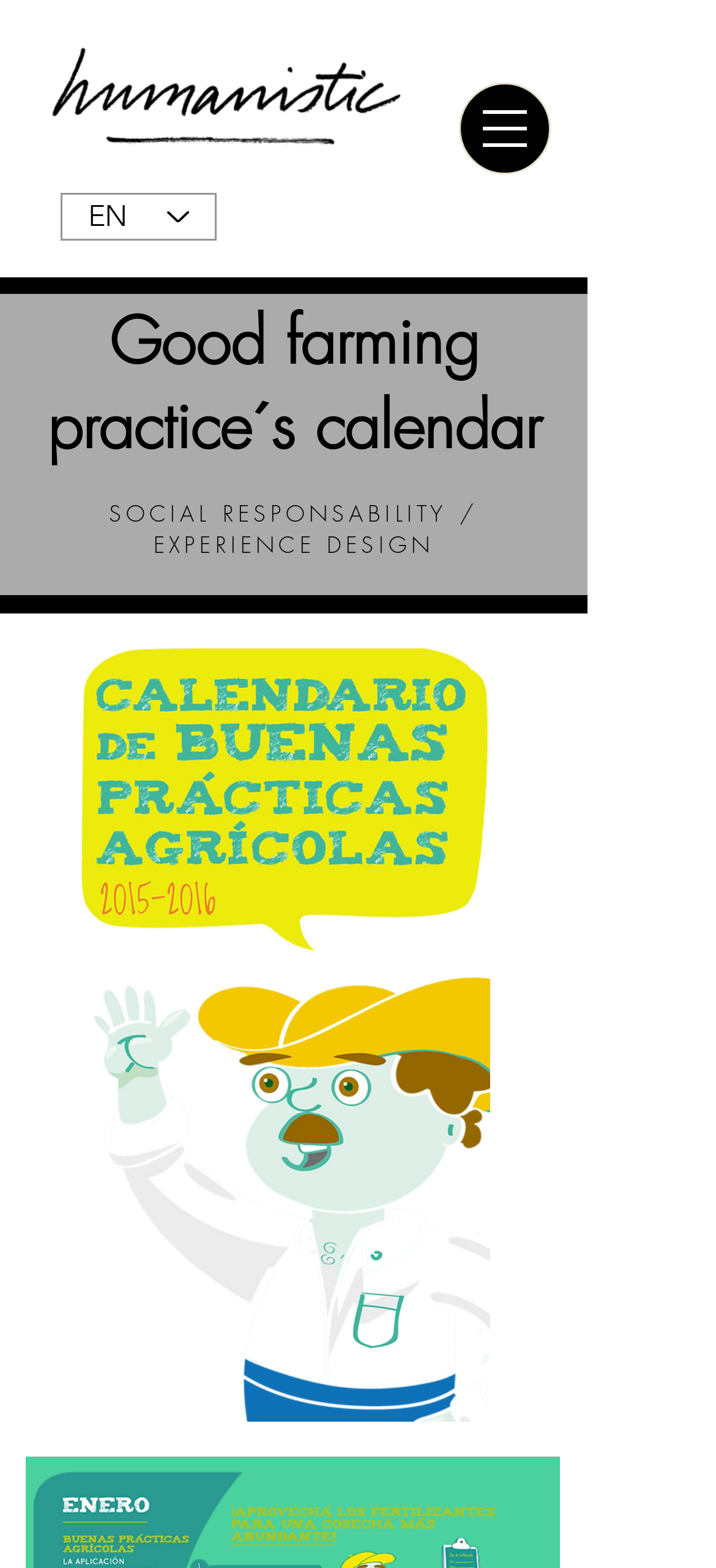Provide a brief response to the question below using a single word or phrase: 
How many headings are there on the page?

4